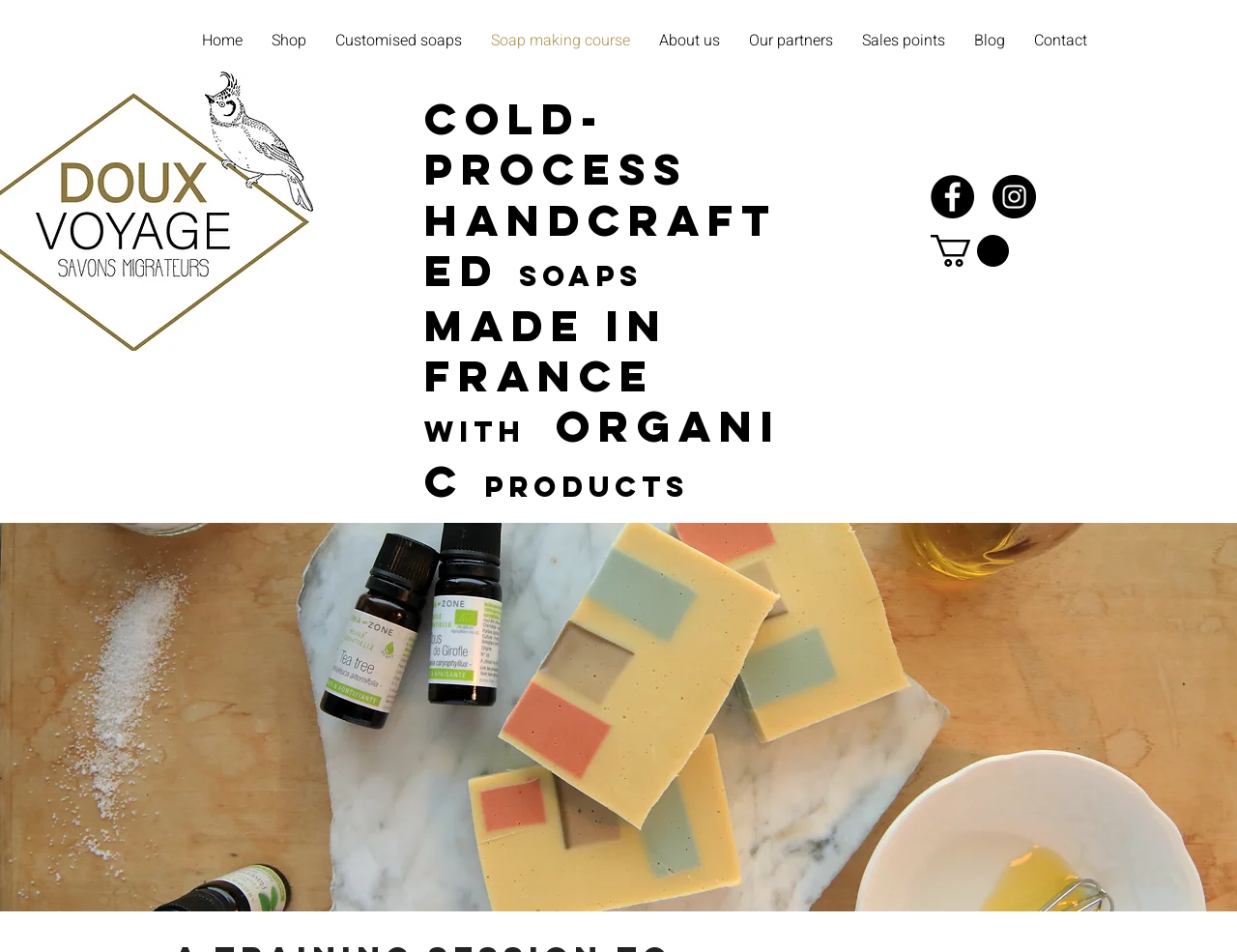Find the bounding box coordinates for the area you need to click to carry out the instruction: "Explore the 'About us' section". The coordinates should be four float numbers between 0 and 1, indicated as [left, top, right, bottom].

[0.521, 0.011, 0.594, 0.075]